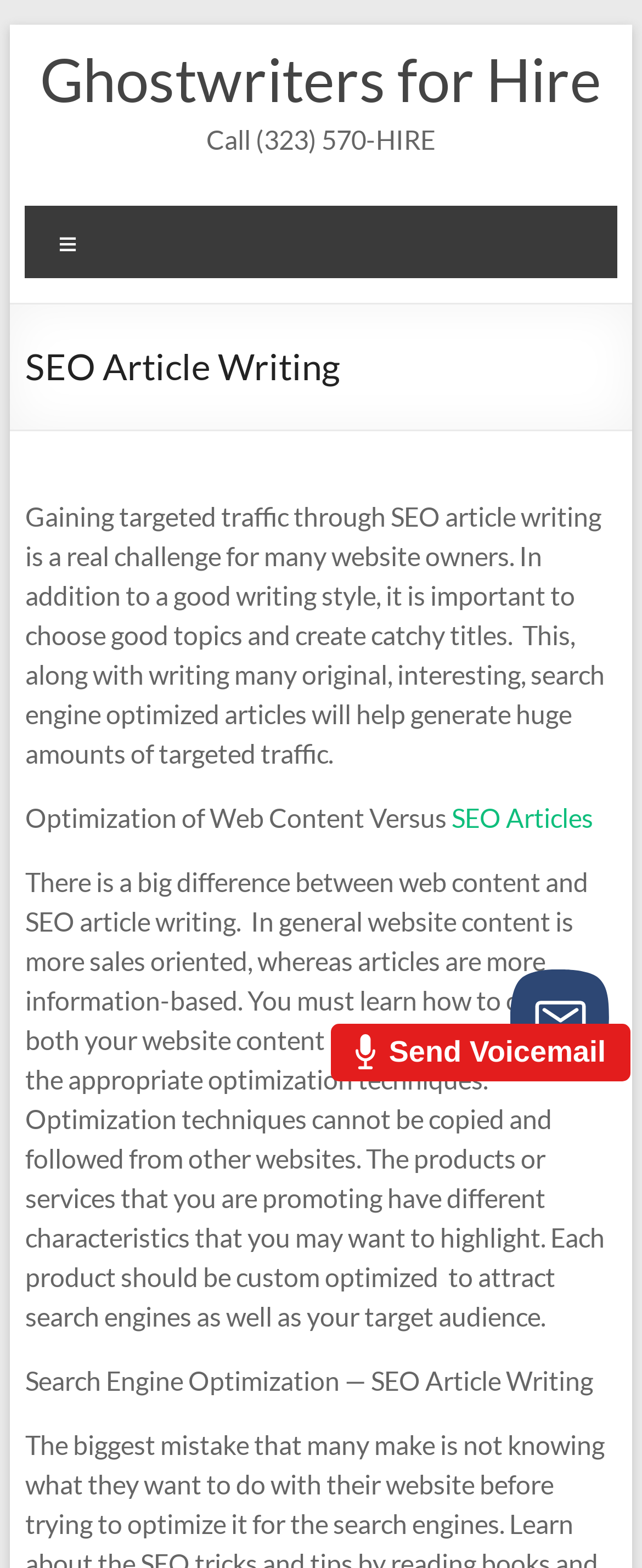Identify the bounding box of the HTML element described as: "aria-label="Launch chat button"".

[0.795, 0.618, 0.949, 0.681]